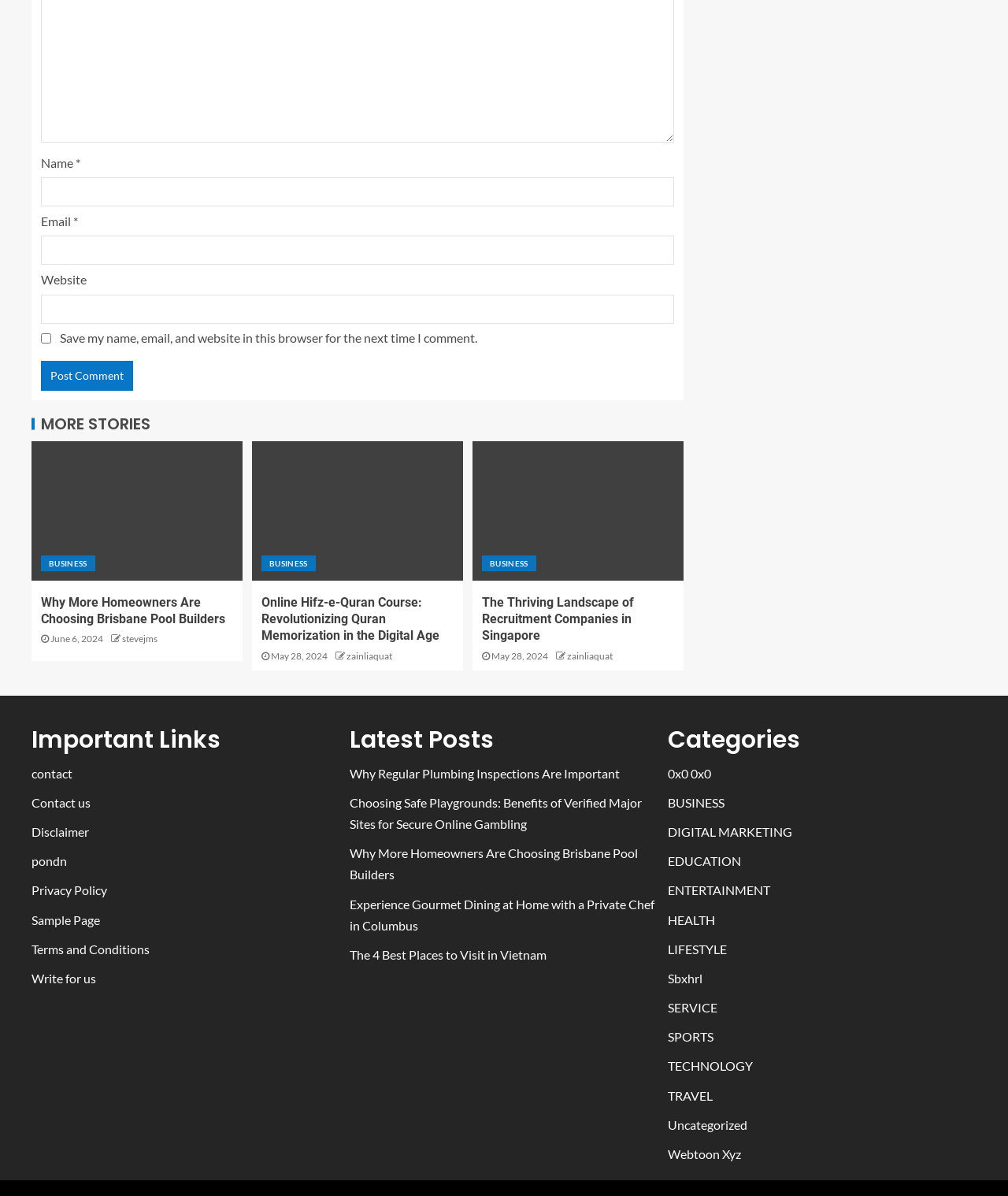Show the bounding box coordinates of the region that should be clicked to follow the instruction: "Read the article 'Why More Homeowners Are Choosing Brisbane Pool Builders'."

[0.041, 0.497, 0.223, 0.524]